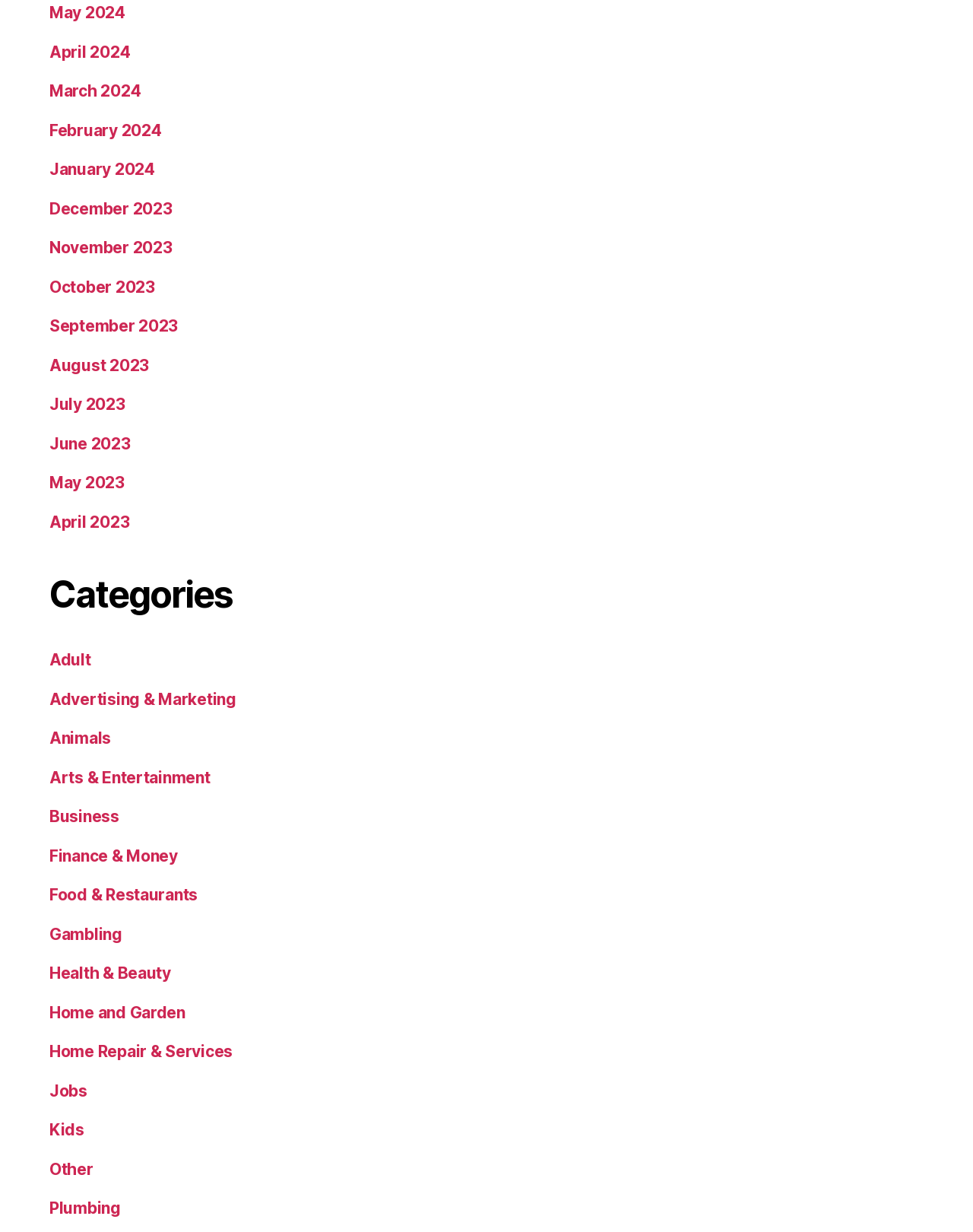Could you locate the bounding box coordinates for the section that should be clicked to accomplish this task: "Select May 2024".

[0.051, 0.003, 0.129, 0.018]